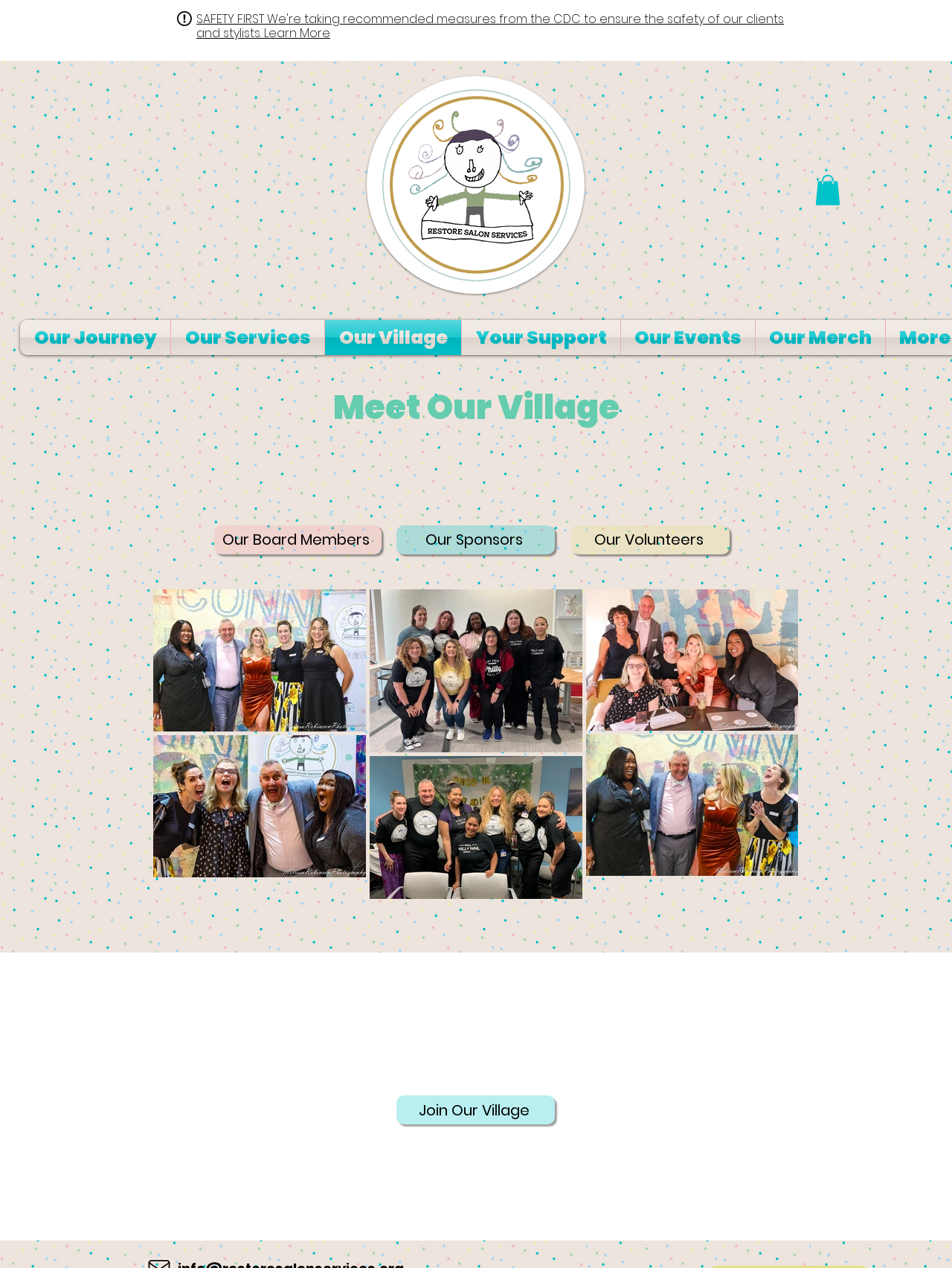What is the name of the salon?
Carefully analyze the image and provide a thorough answer to the question.

The name of the salon can be found in the logo image 'LOGO FINAL 2.NO BACKGROUND.png' which is a link element with the text 'LOGO FINAL 2.NO BACKGROUND.png'. This logo is likely to be the branding of the salon, and the name 'Restore Salon' is part of the meta description of the webpage.